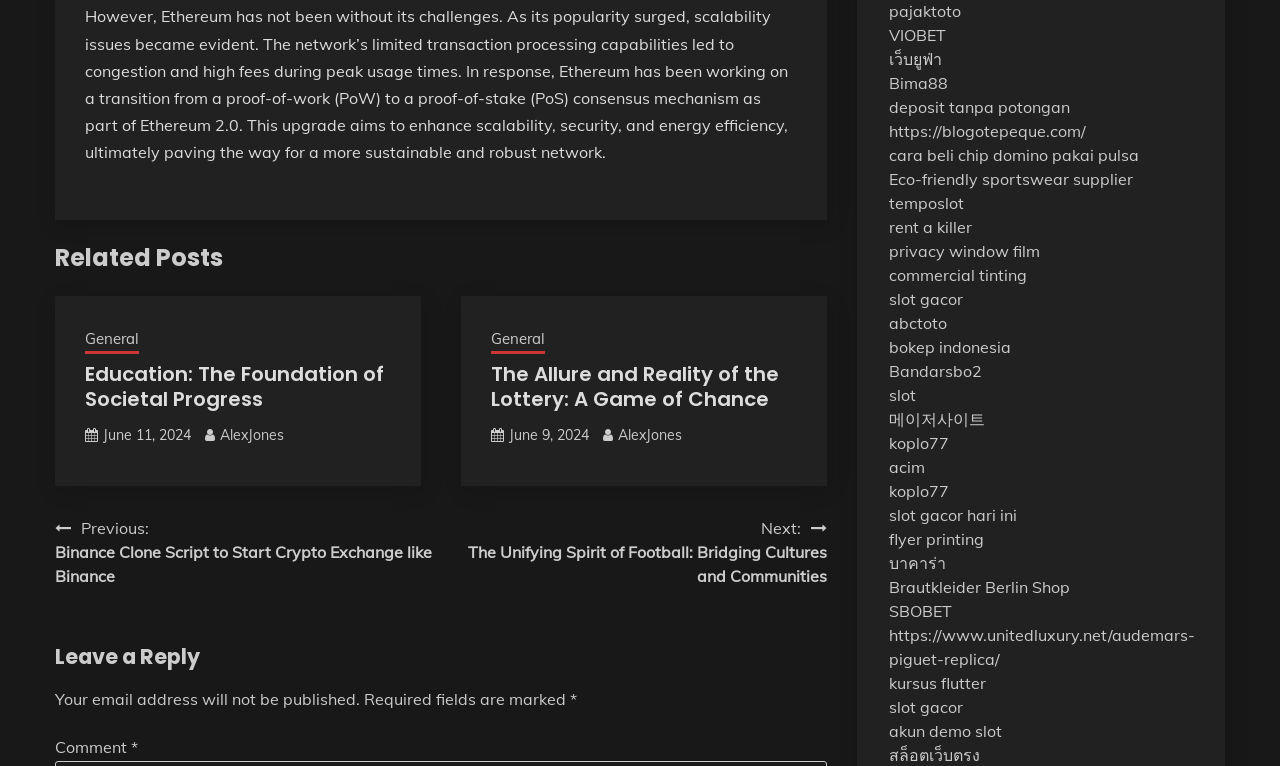Locate the bounding box coordinates of the area where you should click to accomplish the instruction: "Click on 'Next: The Unifying Spirit of Football: Bridging Cultures and Communities'".

[0.344, 0.673, 0.646, 0.767]